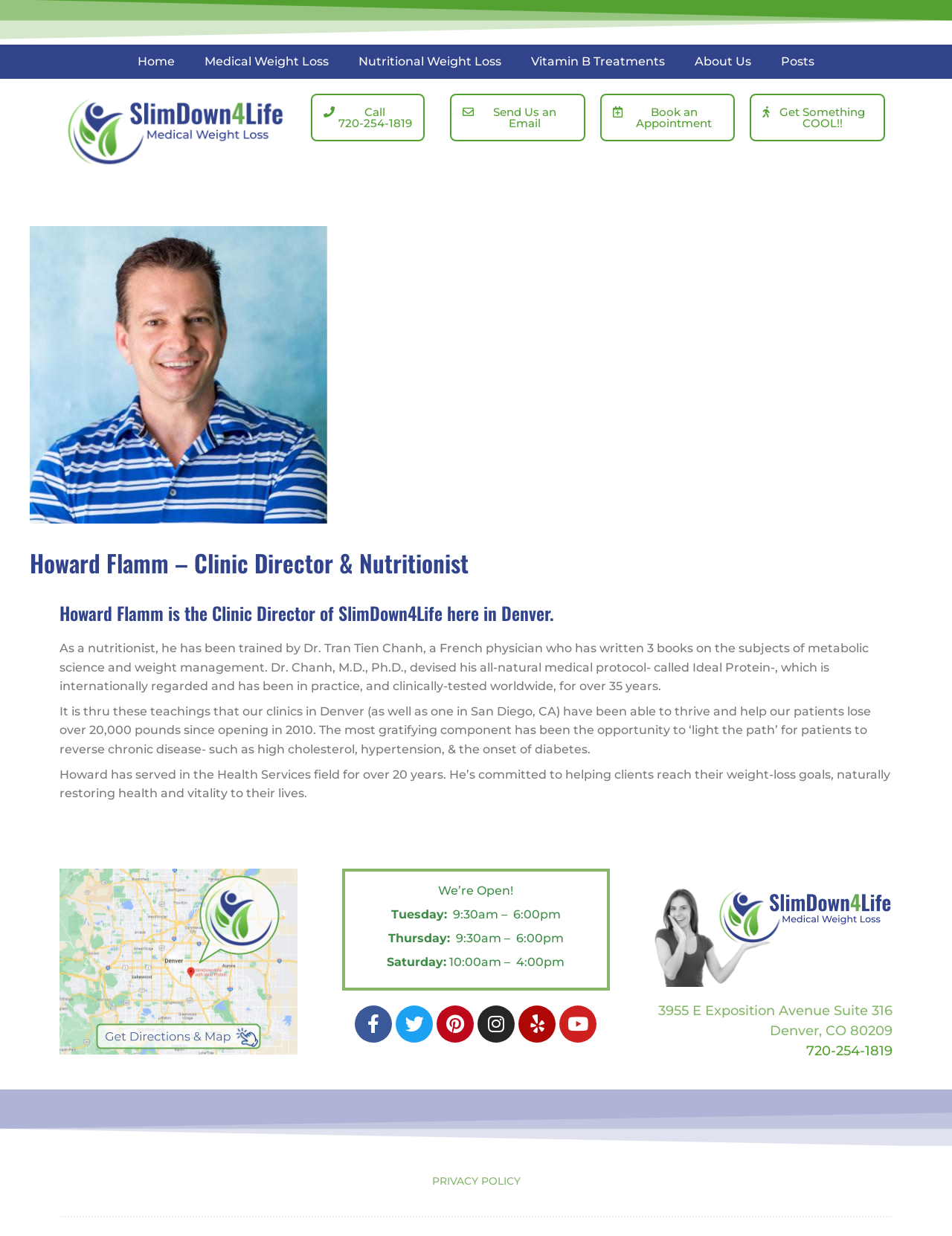What is the phone number to book an appointment?
Answer the question in as much detail as possible.

The phone number to book an appointment is mentioned in the link element 'Call 720-254-1819' and also repeated at the bottom of the webpage.